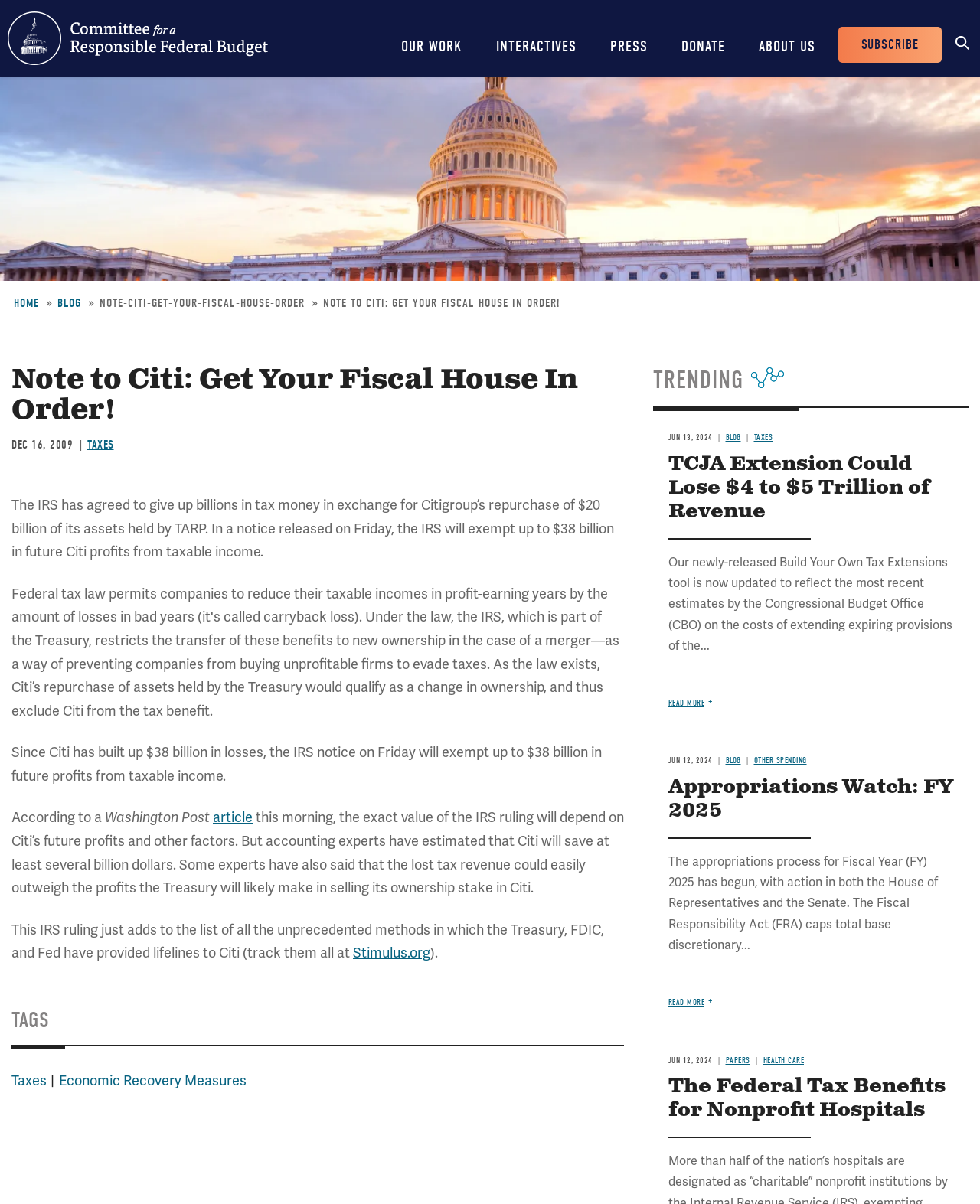Locate the bounding box for the described UI element: "Home". Ensure the coordinates are four float numbers between 0 and 1, formatted as [left, top, right, bottom].

None